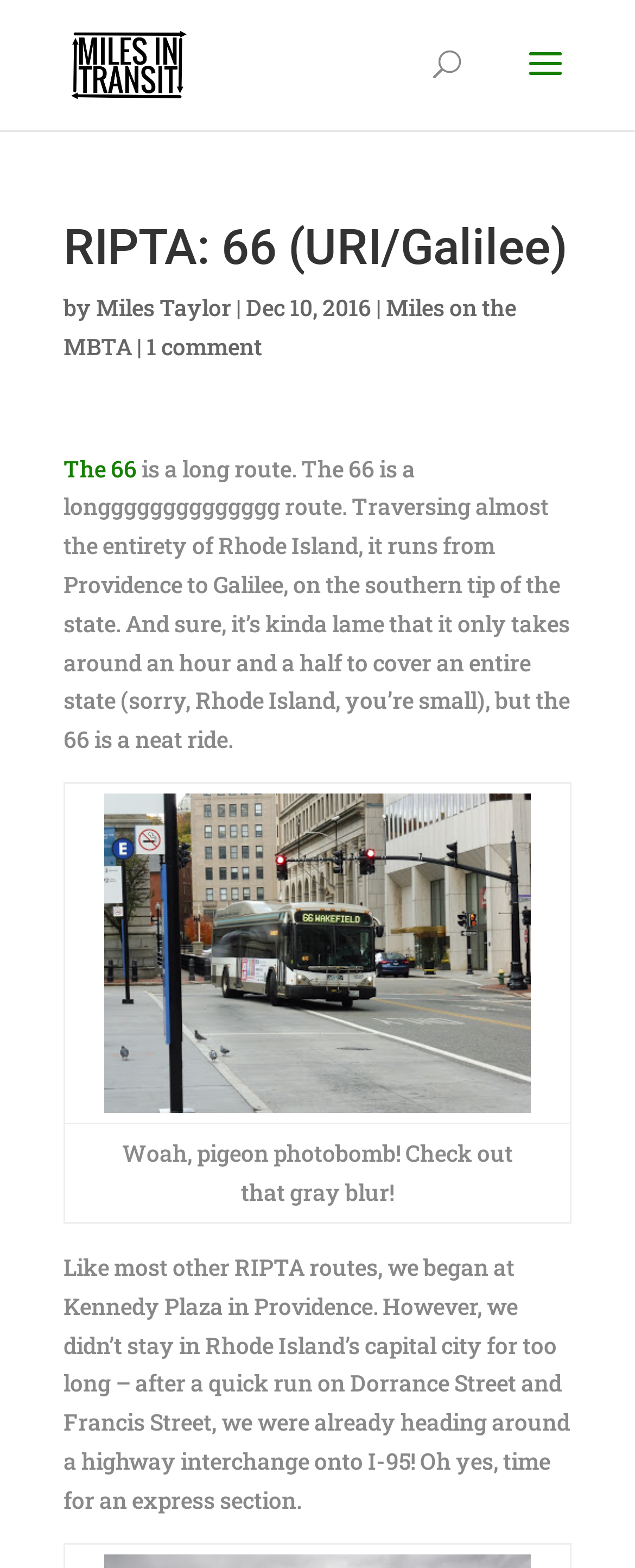Using the information in the image, give a detailed answer to the following question: How long does it take to cover the entire state of Rhode Island on this route?

I found the answer by reading the text on the webpage, specifically the sentence 'And sure, it’s kinda lame that it only takes around an hour and a half to cover an entire state...' which states the time it takes to cover the entire state.